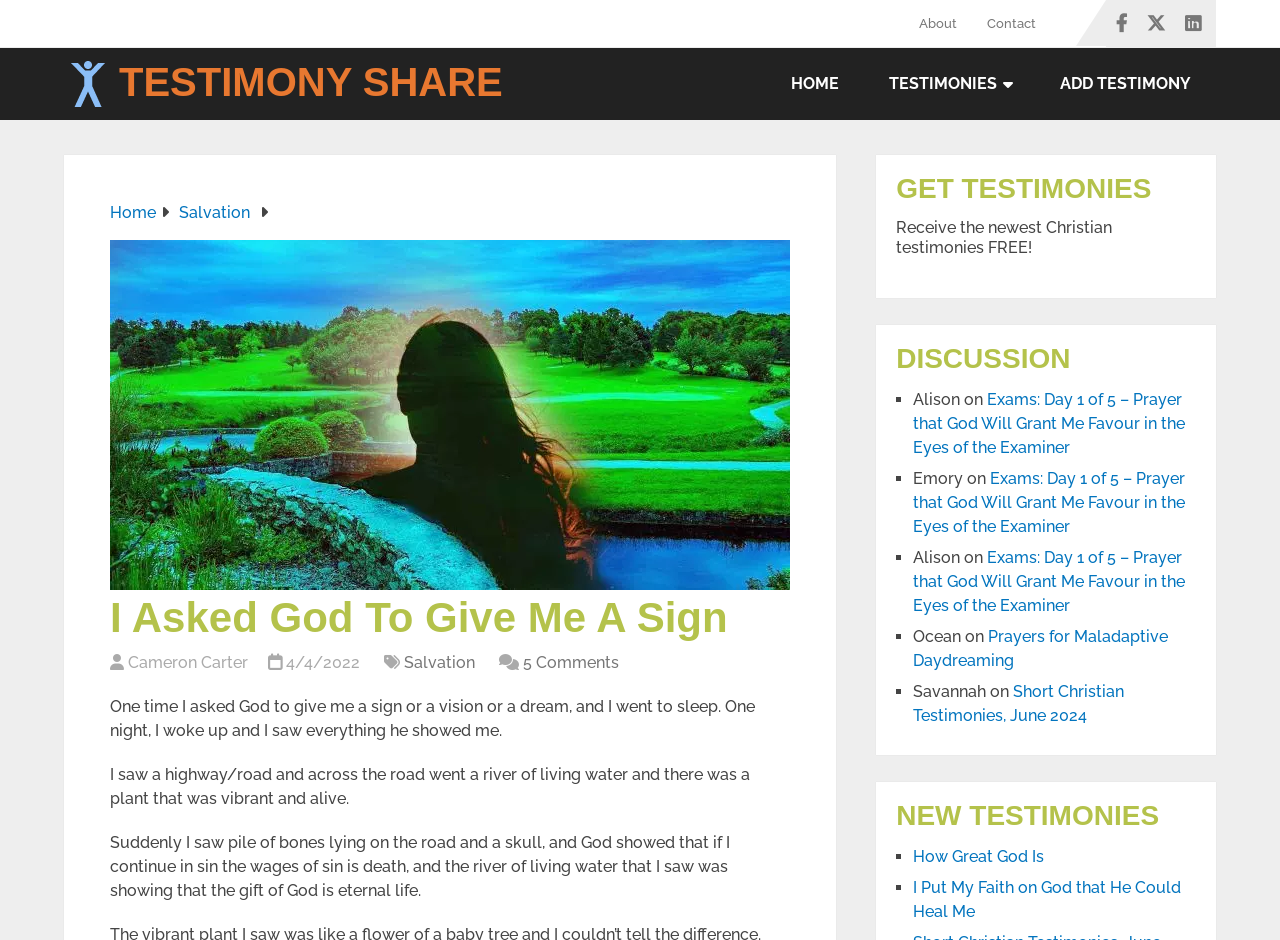Offer a thorough description of the webpage.

This webpage is about sharing Christian testimonies. At the top, there are several links, including "About", "Contact", and social media icons. Below these links, there is a large heading "TESTIMONY SHARE" with a link to the same title. To the right of this heading, there are links to "HOME", "TESTIMONIES", and "ADD TESTIMONY".

Below these links, there is a header section with an image of a "Dream Road, River, Woman" and a heading "I Asked God To Give Me A Sign". This section also includes the author's name, "Cameron Carter", and the date "4/4/2022". There are links to "Salvation" and "5 Comments" as well.

The main content of the webpage is a testimony shared by Cameron Carter, which is divided into three paragraphs. The testimony describes a dream or vision the author had, where they saw a highway, a river of living water, and a plant that was vibrant and alive. The author interprets this vision as a message from God, warning them of the consequences of sin and offering eternal life.

To the right of the testimony, there are three sections: "GET TESTIMONIES", "DISCUSSION", and "NEW TESTIMONIES". The "GET TESTIMONIES" section invites users to receive the newest Christian testimonies for free. The "DISCUSSION" section shows a list of comments from users, including Alison, Emory, and Ocean, with links to their respective testimonies. The "NEW TESTIMONIES" section lists new testimonies, including "How Great God Is" and "I Put My Faith on God that He Could Heal Me".